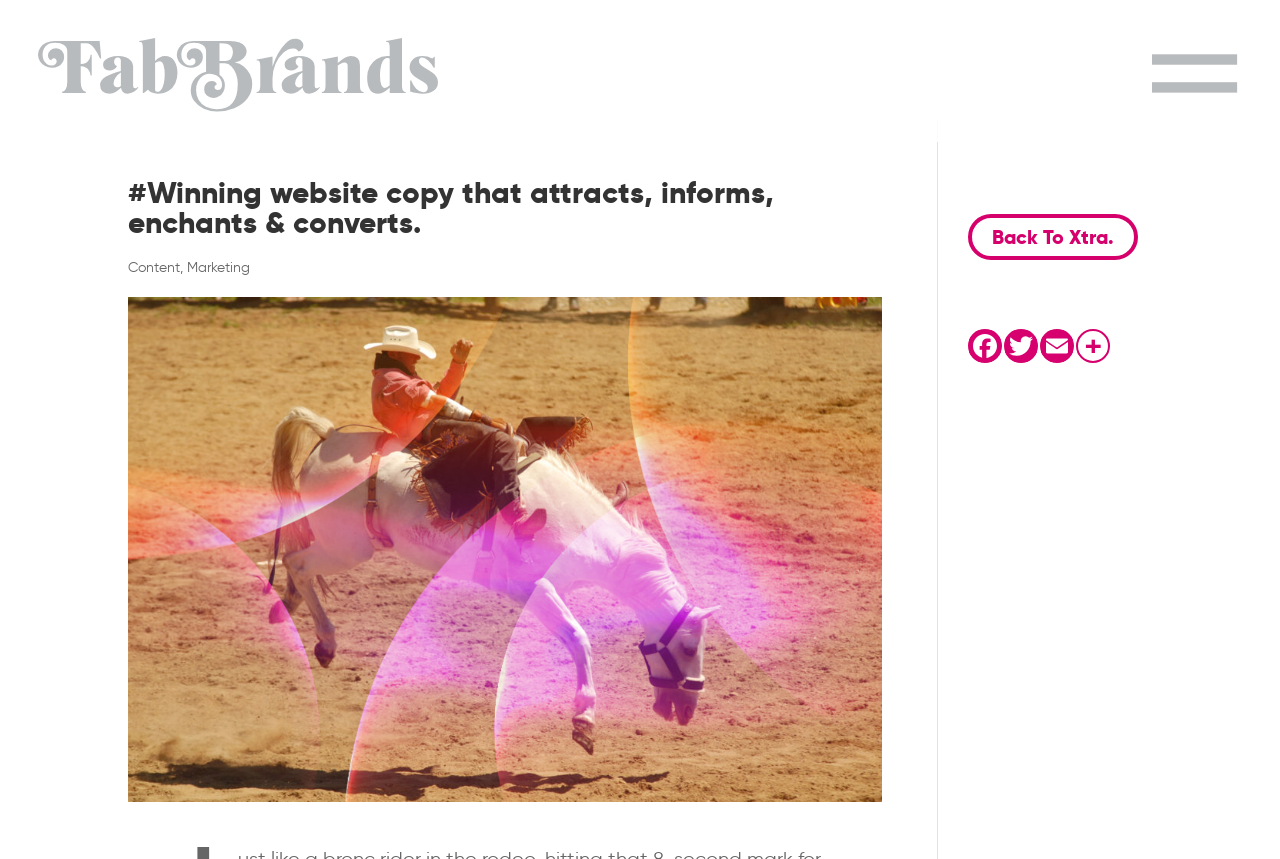Based on the image, provide a detailed response to the question:
What is the main topic of this website?

Based on the heading '#Winning website copy that attracts, informs, enchants & converts.' and the overall structure of the webpage, it appears that the main topic of this website is related to creating effective website copy.